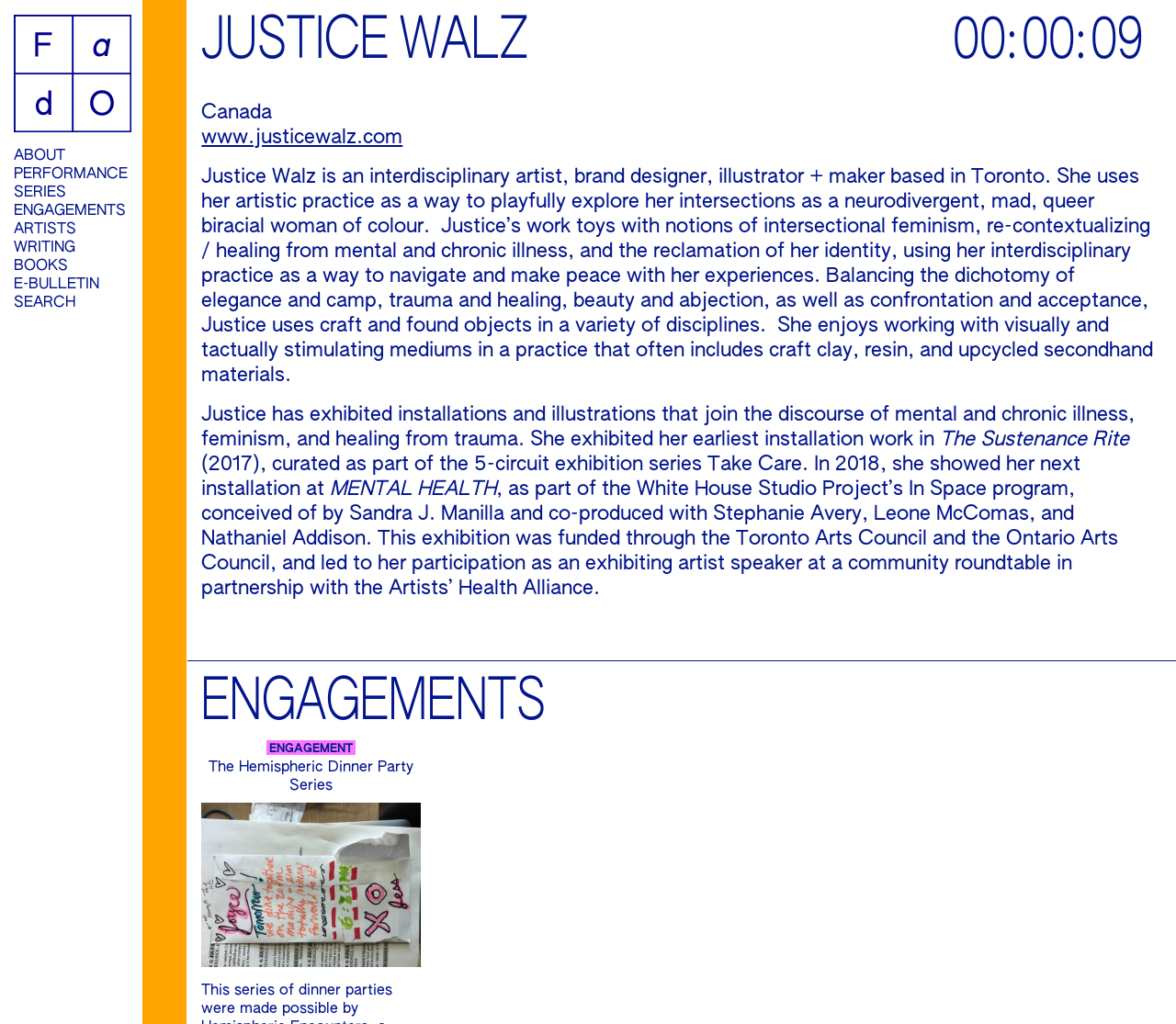Give a one-word or short-phrase answer to the following question: 
Where is Justice Walz based?

Toronto